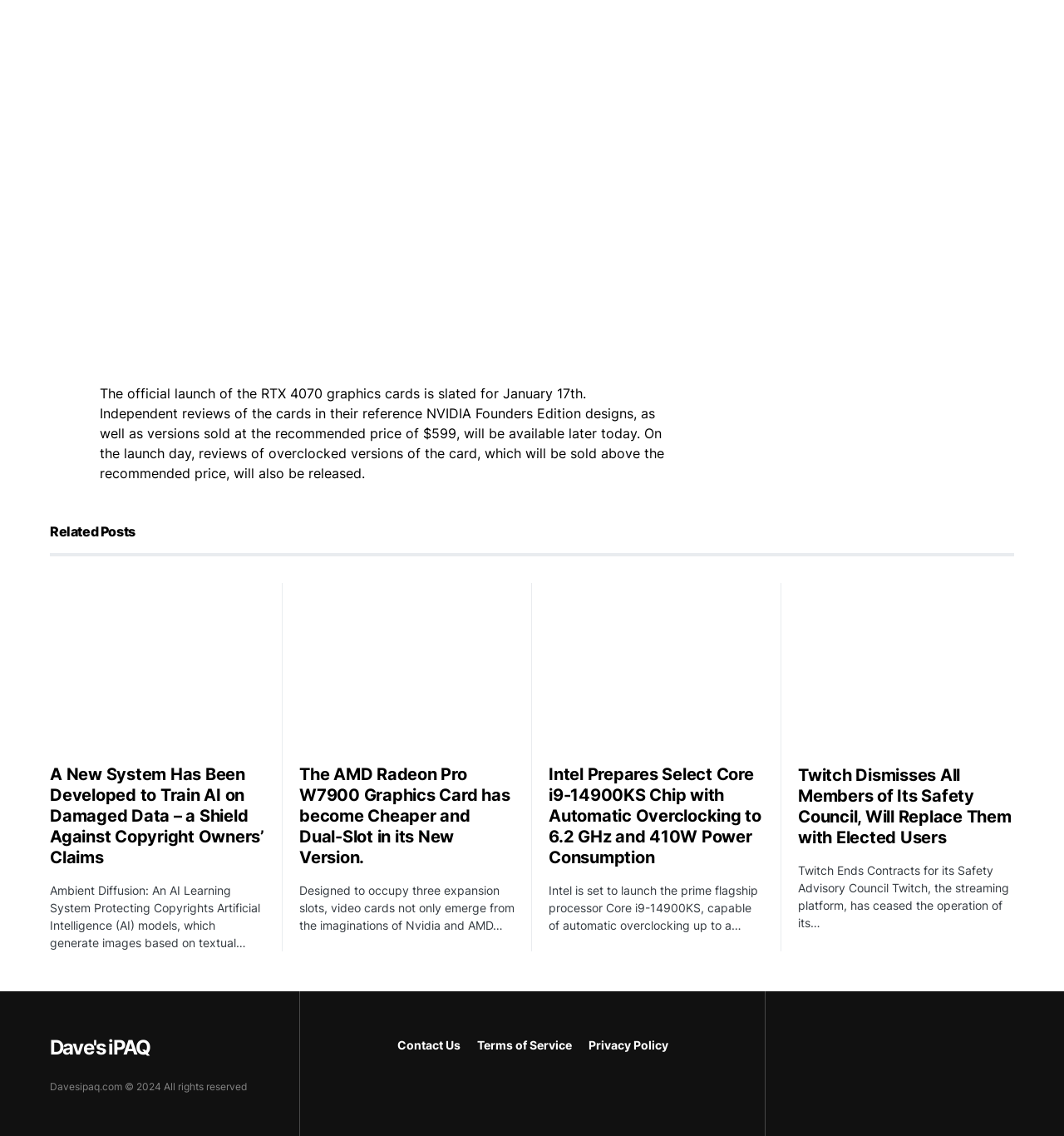What is the name of the website?
Look at the image and respond with a single word or a short phrase.

Dave's iPAQ